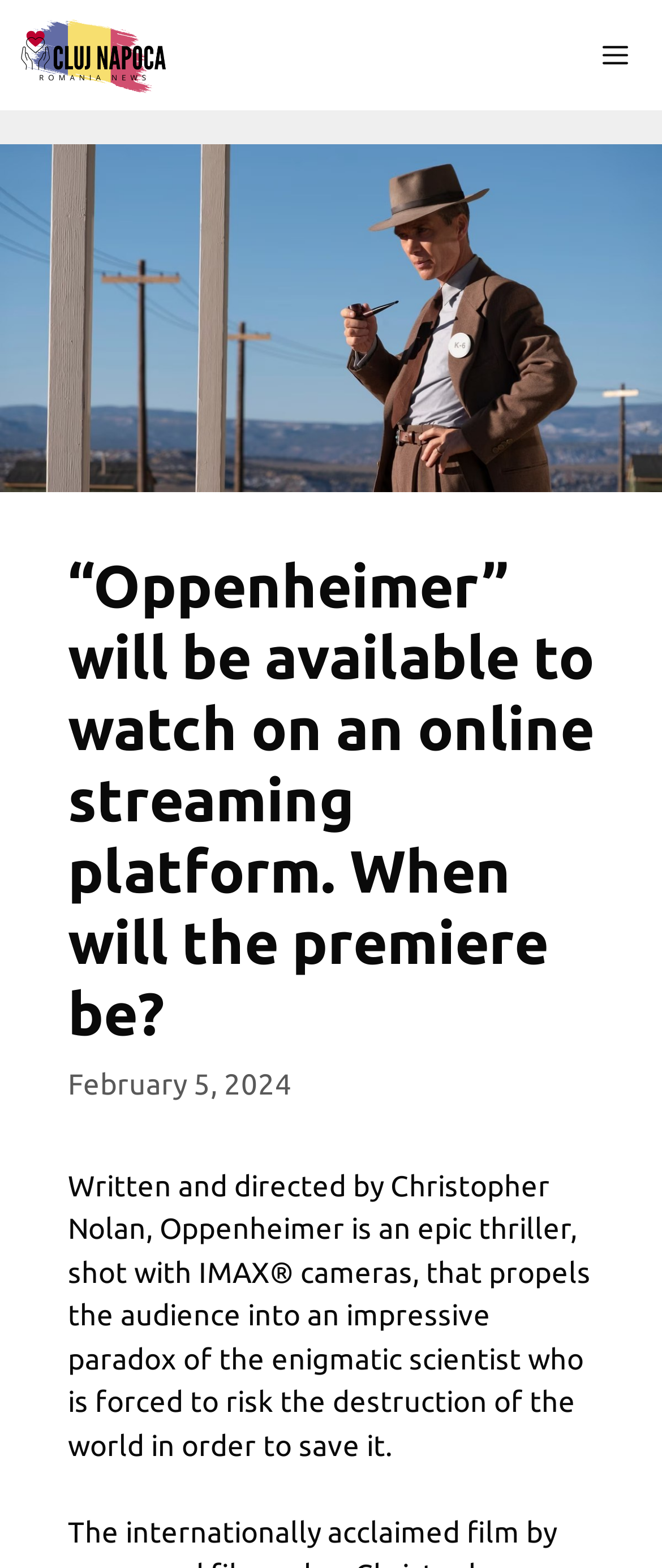Identify the primary heading of the webpage and provide its text.

“Oppenheimer” will be available to watch on an online streaming platform. When will the premiere be?